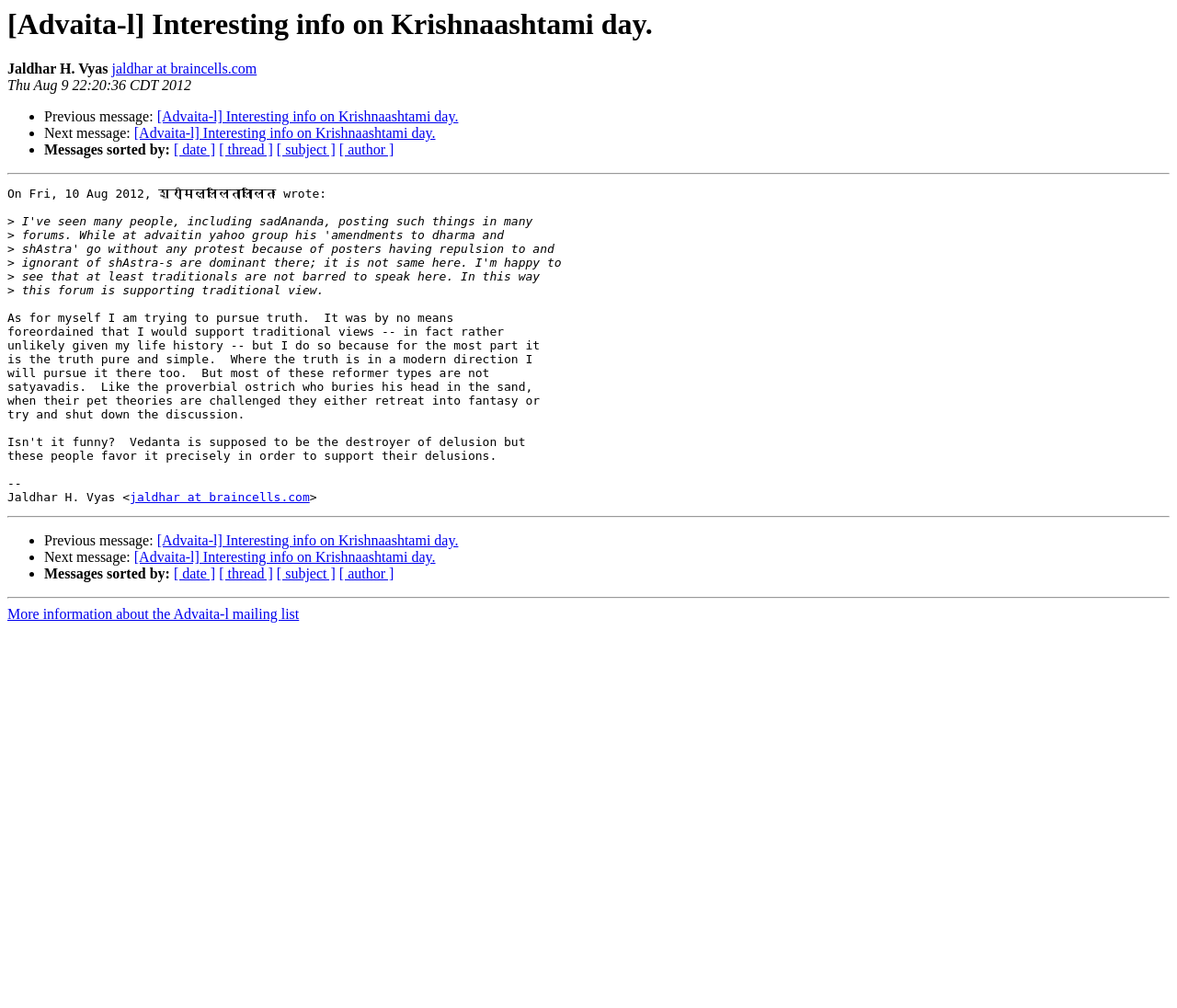Give a short answer using one word or phrase for the question:
What is the subject of this message?

Interesting info on Krishnaashtami day